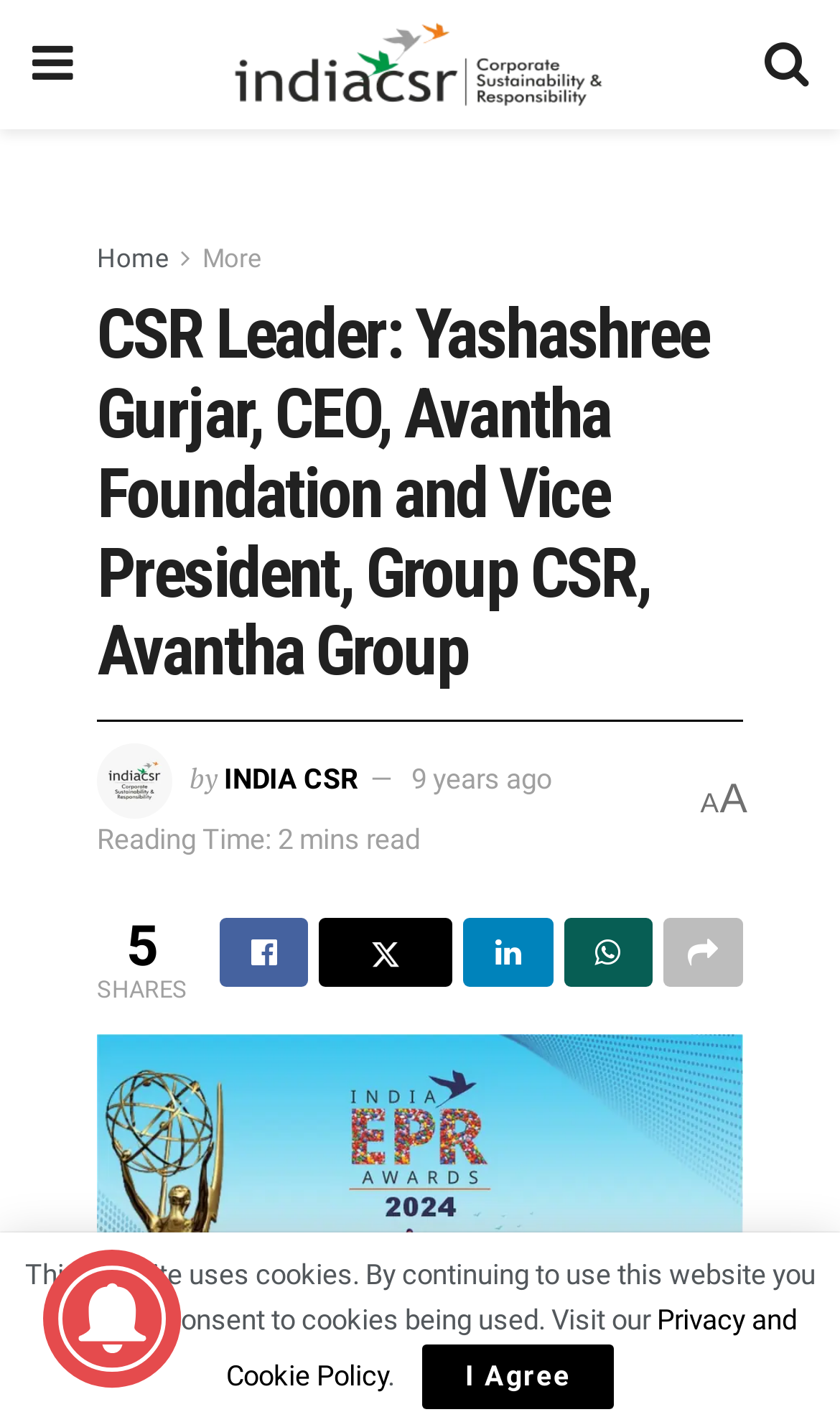Provide a one-word or one-phrase answer to the question:
What is the reading time of the article?

2 mins read